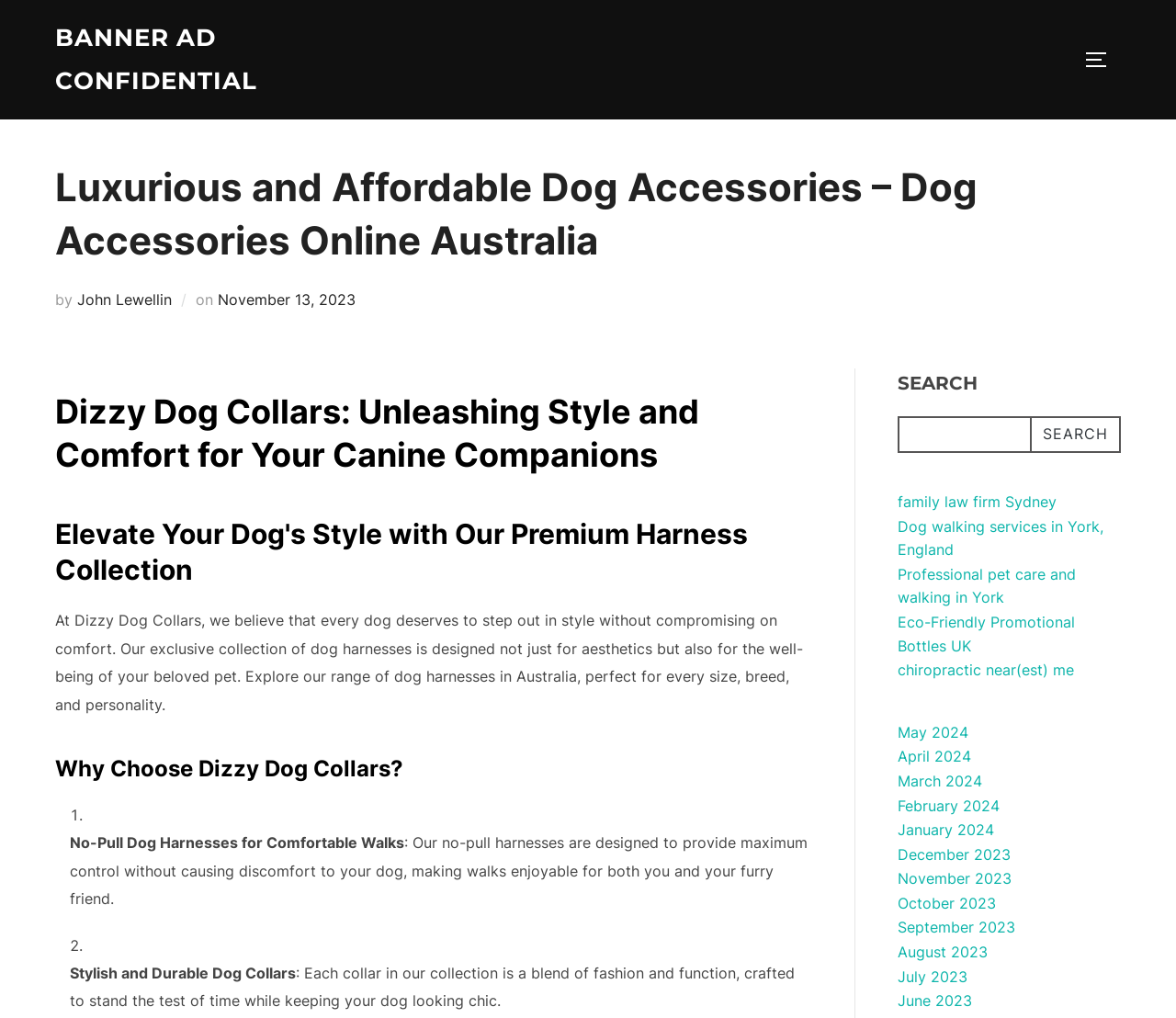Determine the coordinates of the bounding box that should be clicked to complete the instruction: "Explore dog harnesses in Australia". The coordinates should be represented by four float numbers between 0 and 1: [left, top, right, bottom].

[0.047, 0.491, 0.69, 0.578]